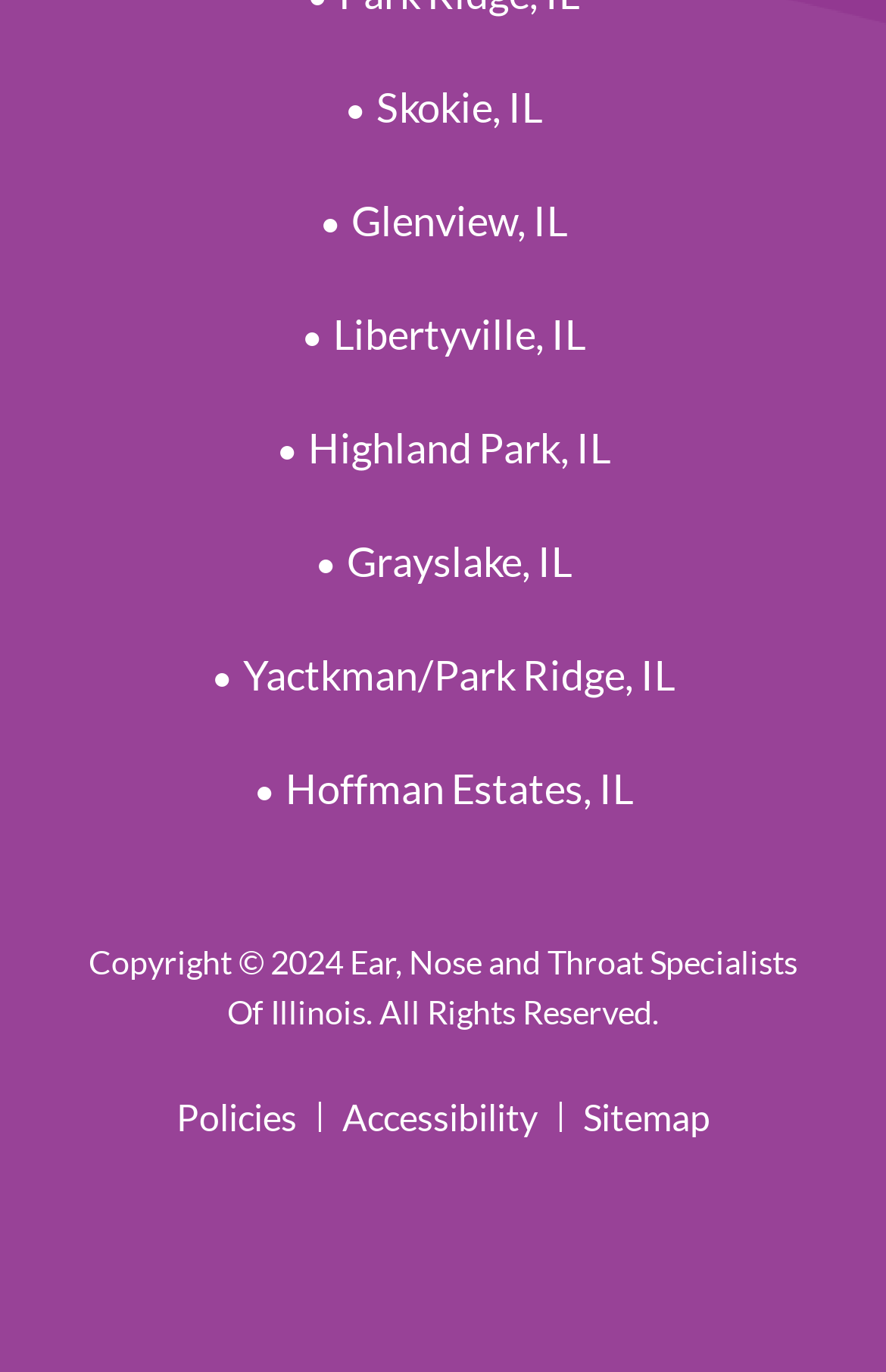Refer to the screenshot and give an in-depth answer to this question: What is the last link on the webpage?

The last link on the webpage is 'Sitemap', which is located at the bottom right of the webpage, with a bounding box coordinate of [0.658, 0.799, 0.801, 0.83].